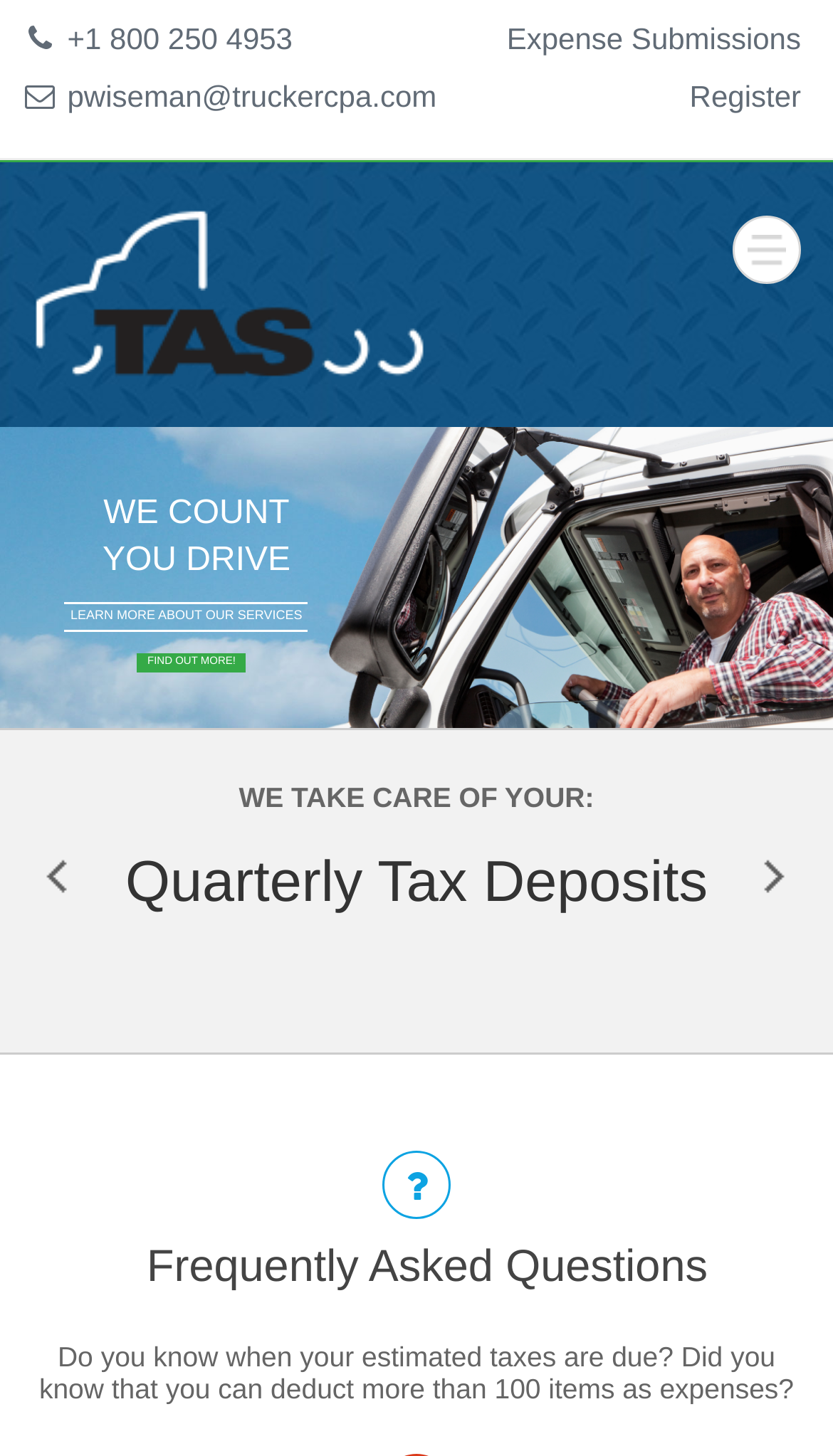What is the purpose of the 'Expense Submissions' link?
Offer a detailed and exhaustive answer to the question.

The 'Expense Submissions' link is located on the top part of the webpage, and based on its position and context, it can be inferred that it is used to submit expenses, likely related to trucker accounting services.